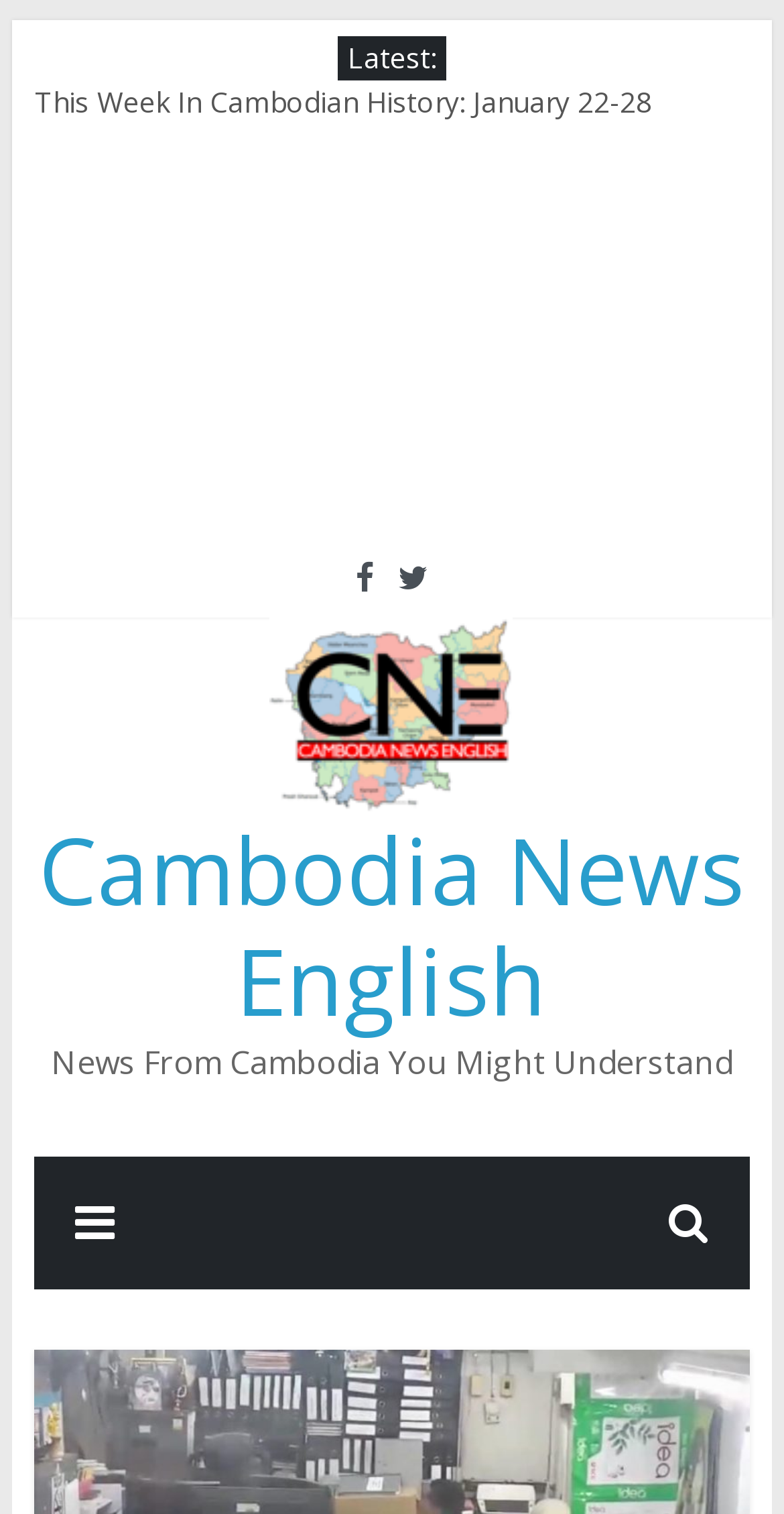Answer the question briefly using a single word or phrase: 
What type of news is this website focused on?

Cambodia News